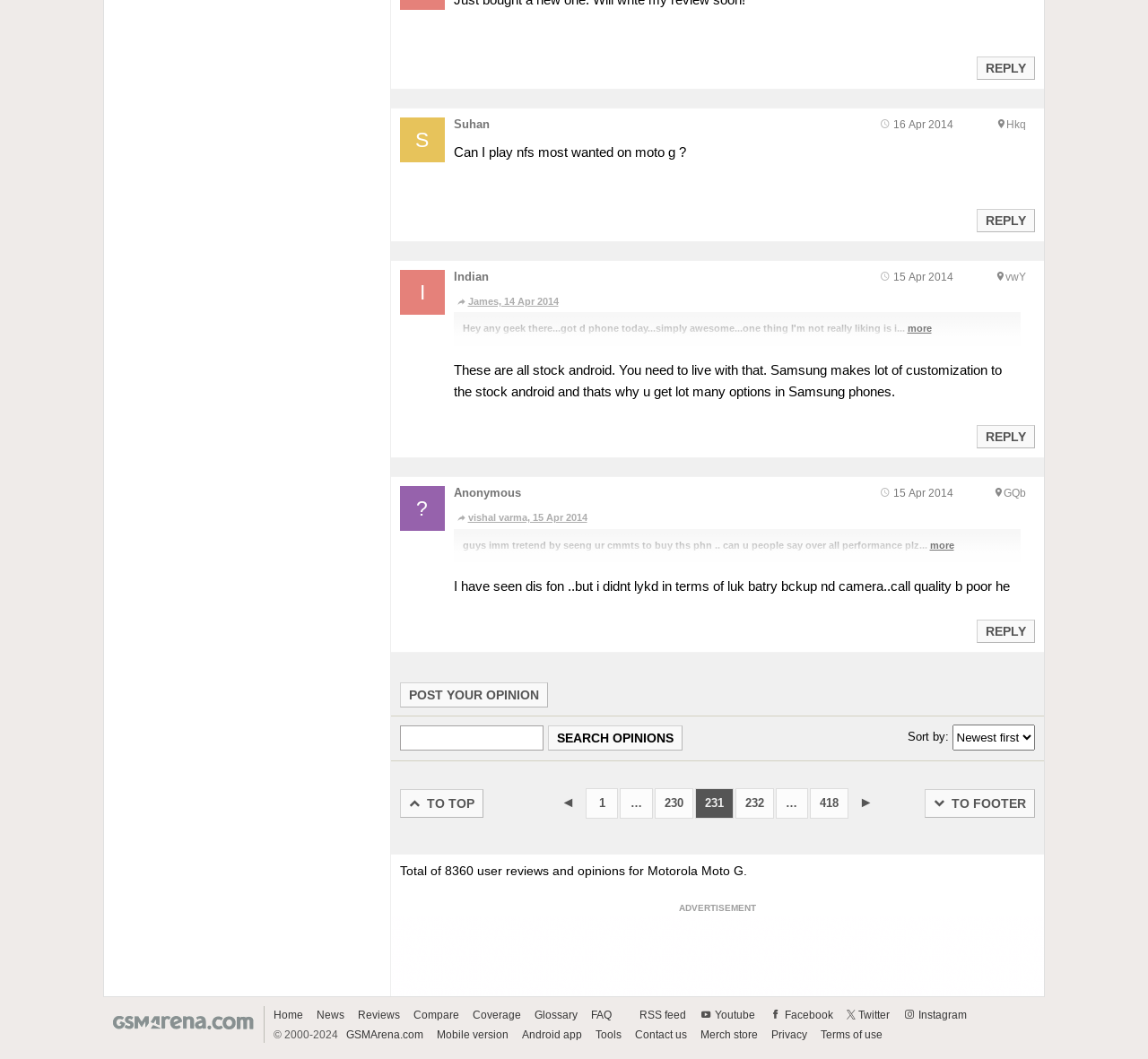What is the purpose of the 'POST YOUR OPINION' button?
Craft a detailed and extensive response to the question.

The 'POST YOUR OPINION' button is likely used to post a new comment or opinion on the phone being discussed. This is inferred from the context of the page, which is a discussion forum for the Motorola Moto G.